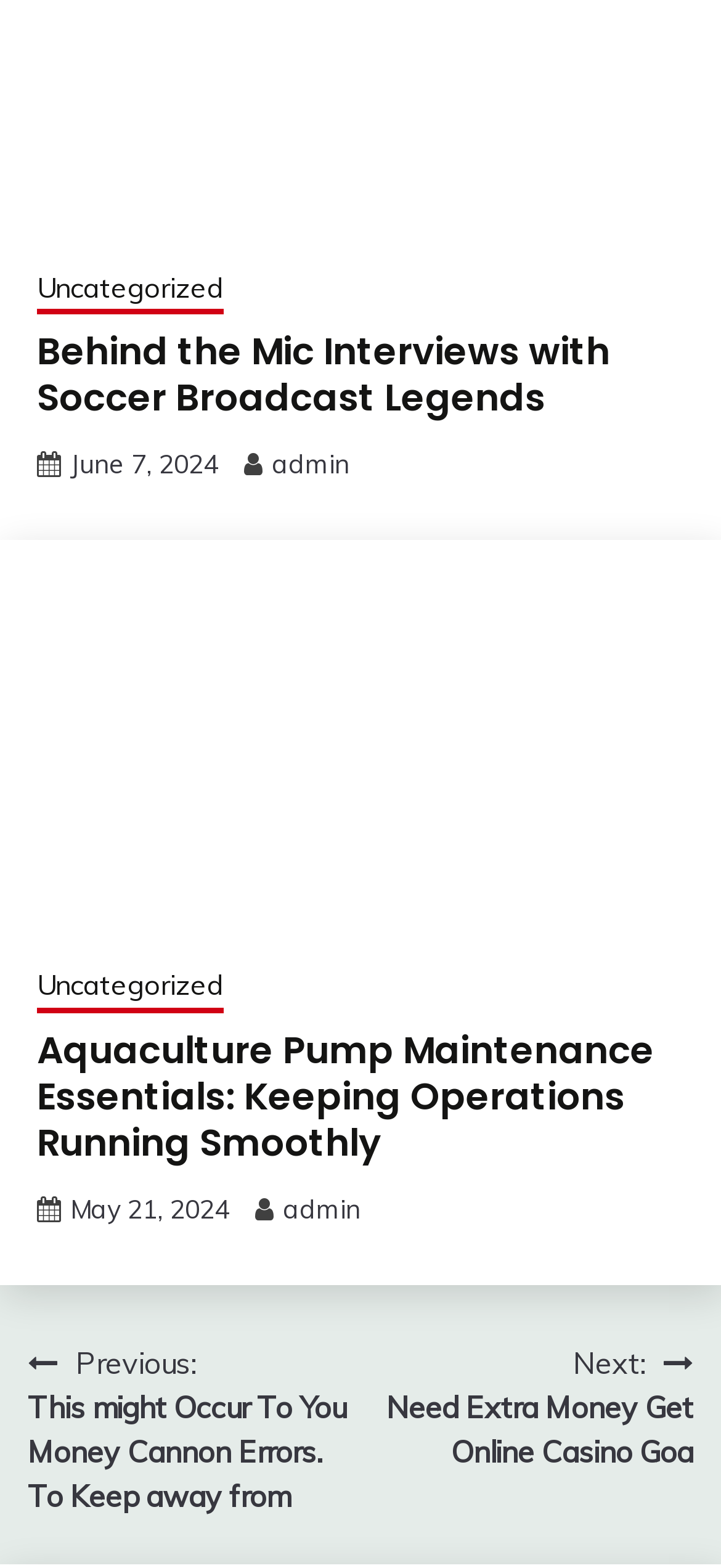Can you specify the bounding box coordinates of the area that needs to be clicked to fulfill the following instruction: "Go to the previous post"?

[0.038, 0.855, 0.5, 0.968]